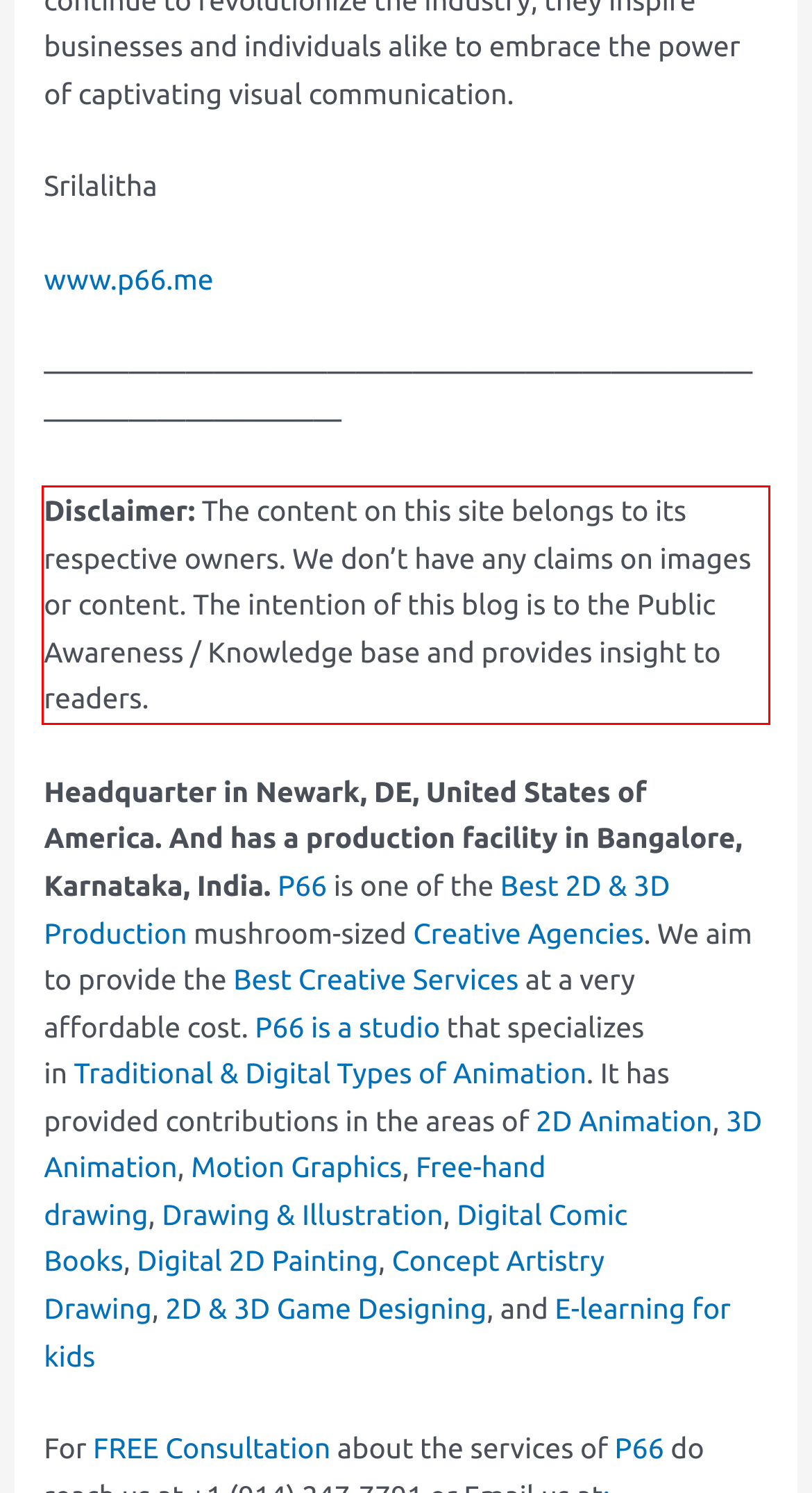Using OCR, extract the text content found within the red bounding box in the given webpage screenshot.

Disclaimer: The content on this site belongs to its respective owners. We don’t have any claims on images or content. The intention of this blog is to the Public Awareness / Knowledge base and provides insight to readers.